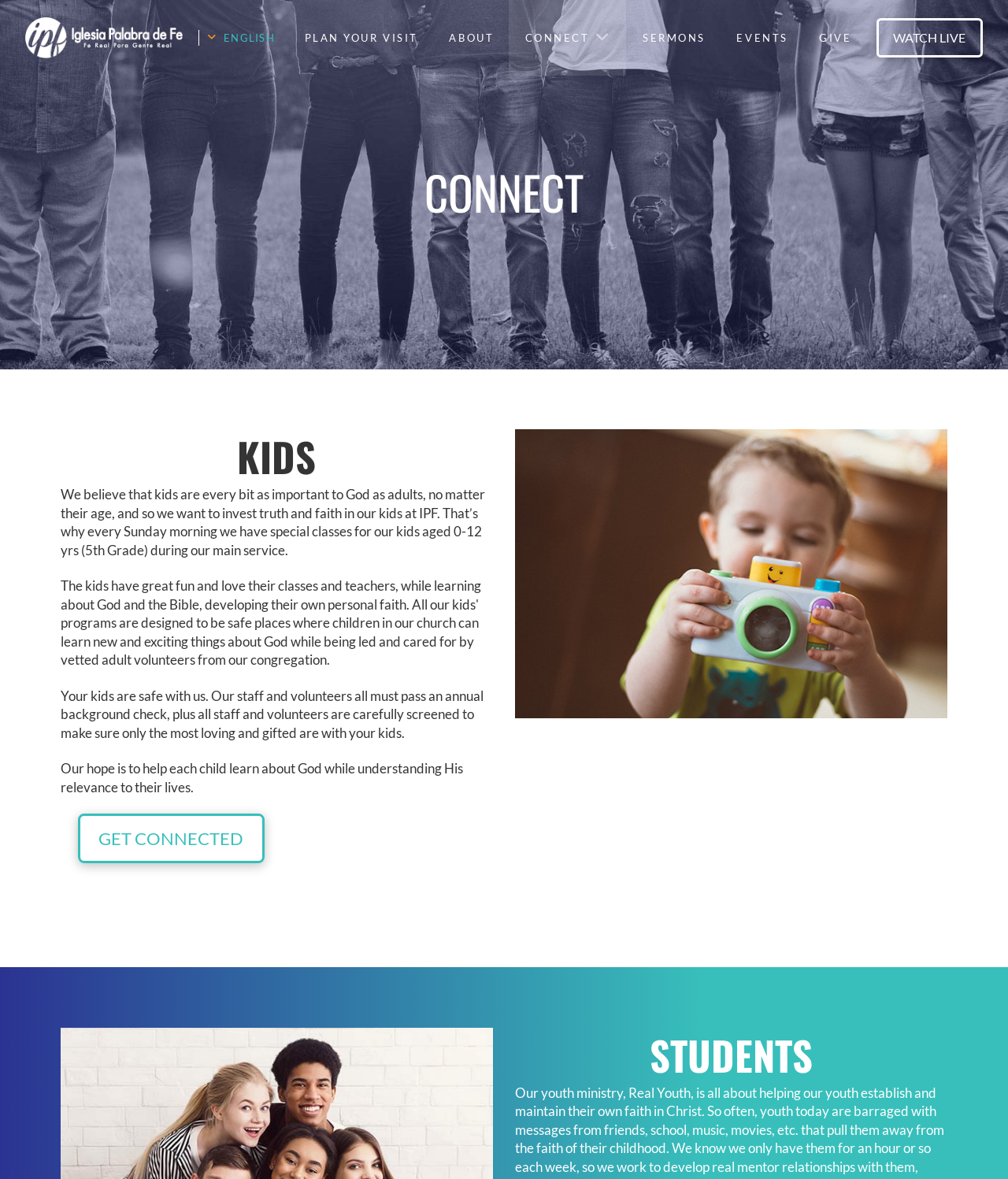Provide a one-word or short-phrase response to the question:
What is the main purpose of this webpage?

Connect with Iglesia Palabra de Fe